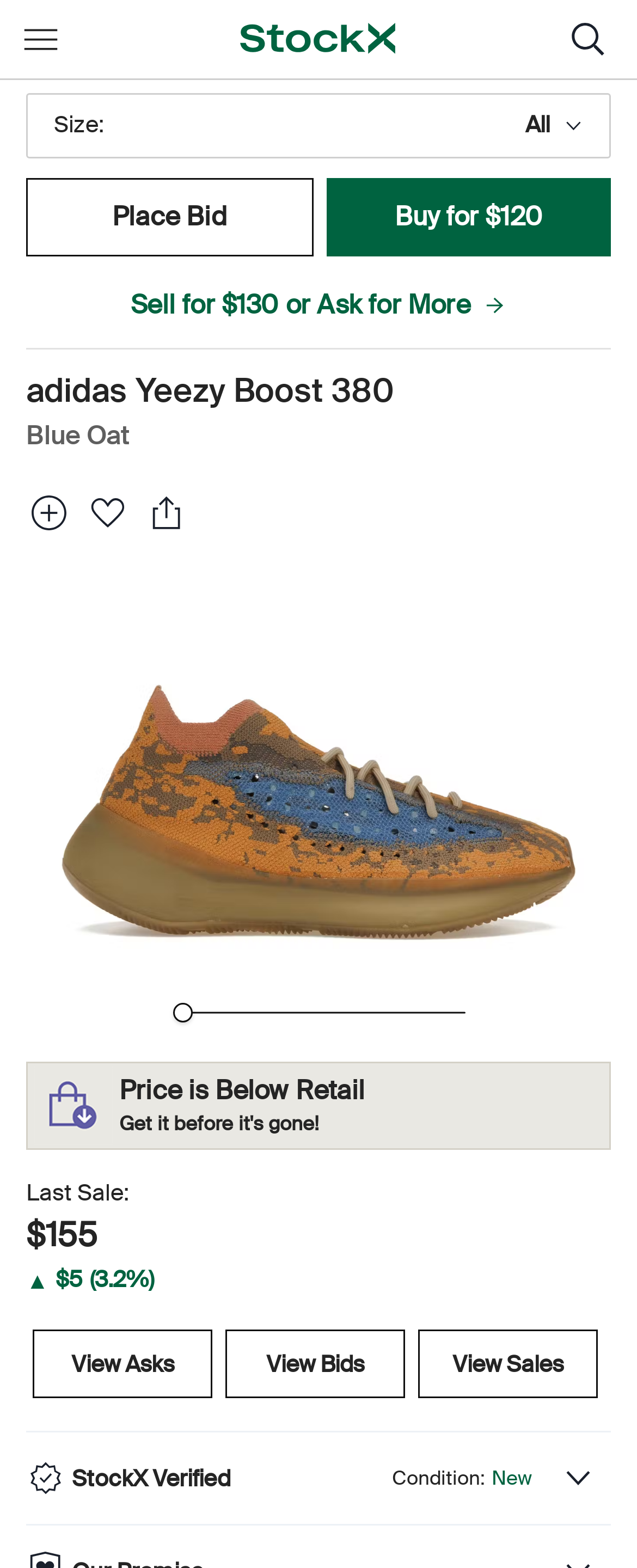Please identify the coordinates of the bounding box that should be clicked to fulfill this instruction: "Place a bid".

[0.041, 0.114, 0.492, 0.164]